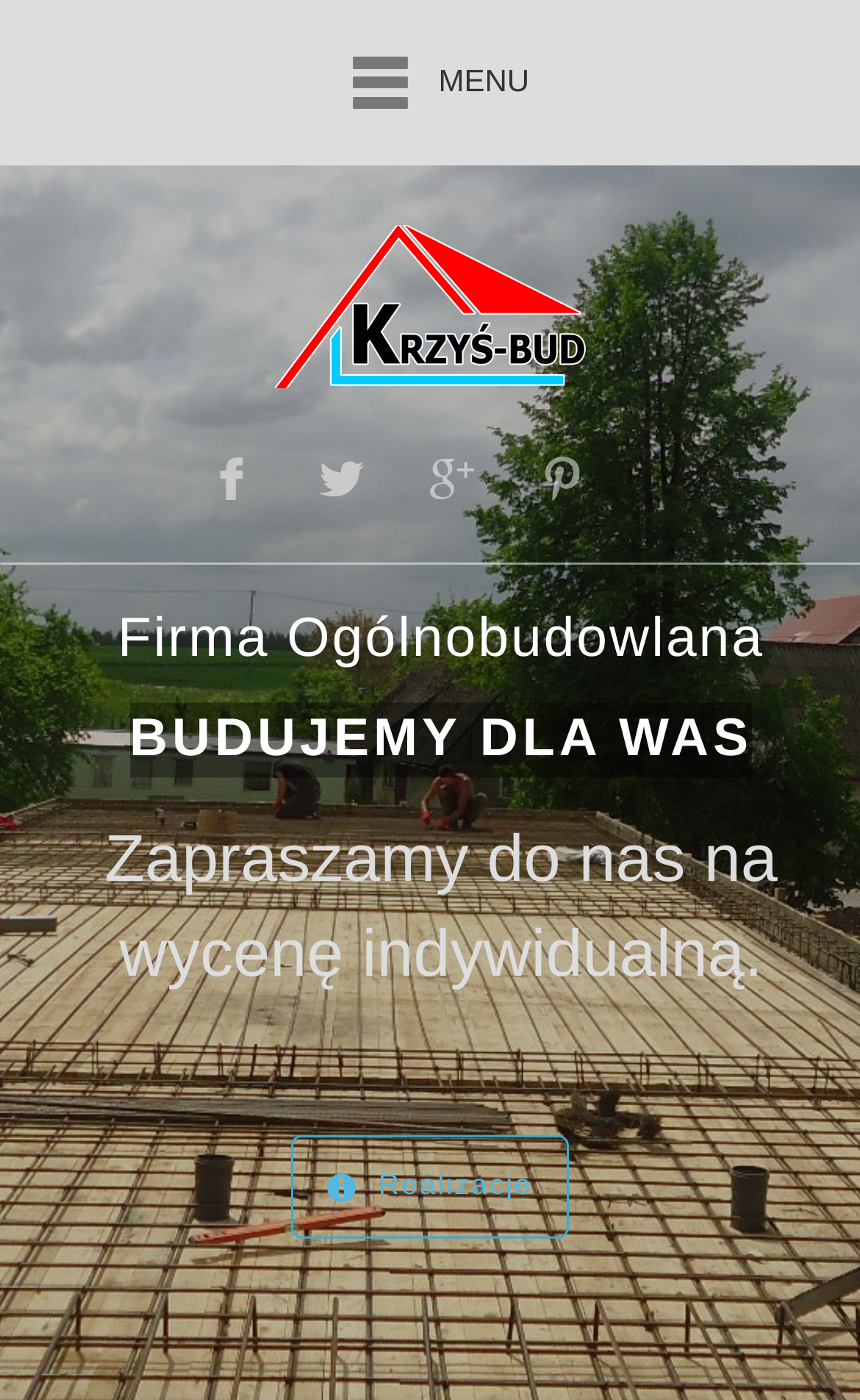Use a single word or phrase to answer this question: 
How many links are there in the menu?

4